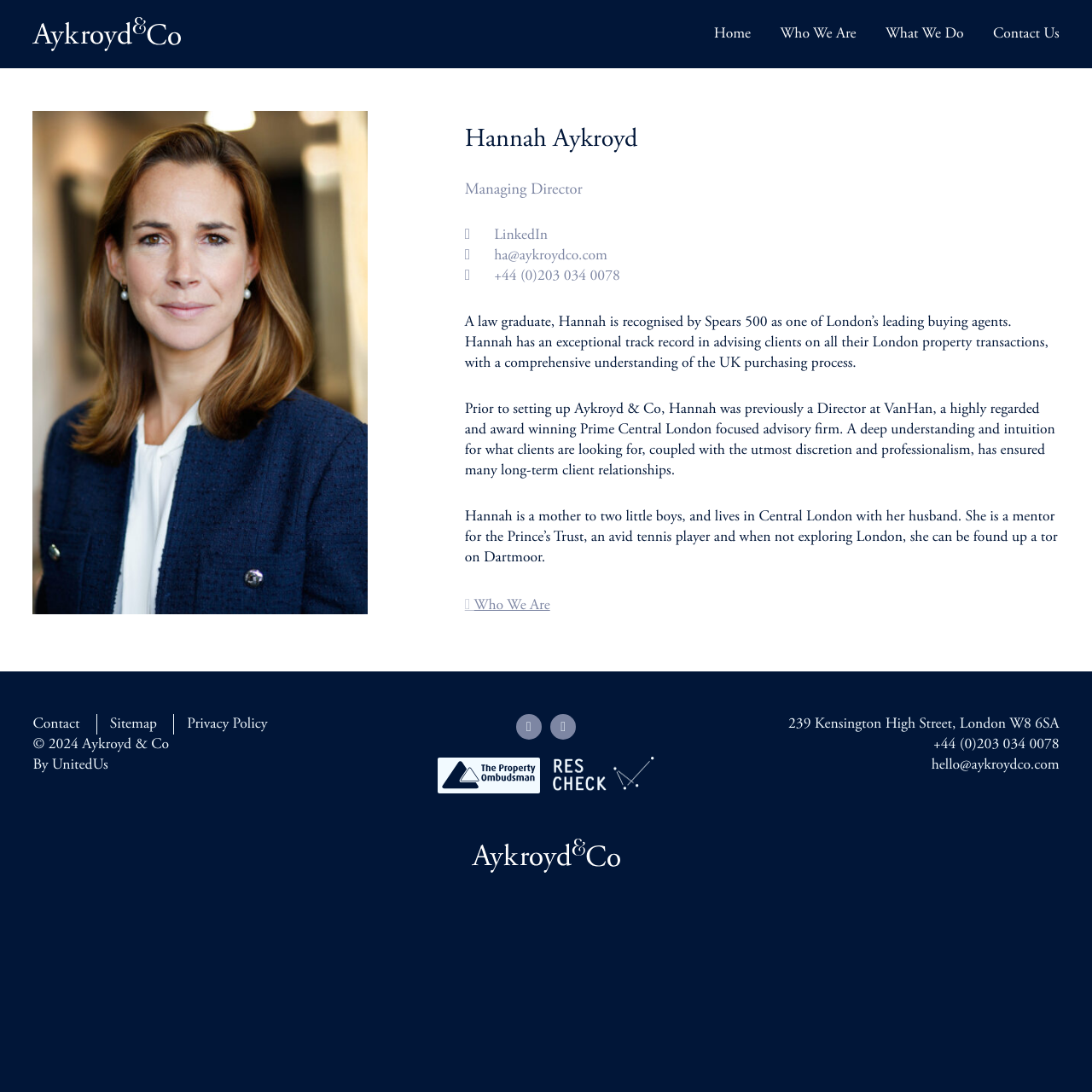Please determine the bounding box coordinates of the element's region to click in order to carry out the following instruction: "Learn more about Who We Are". The coordinates should be four float numbers between 0 and 1, i.e., [left, top, right, bottom].

[0.426, 0.546, 0.504, 0.563]